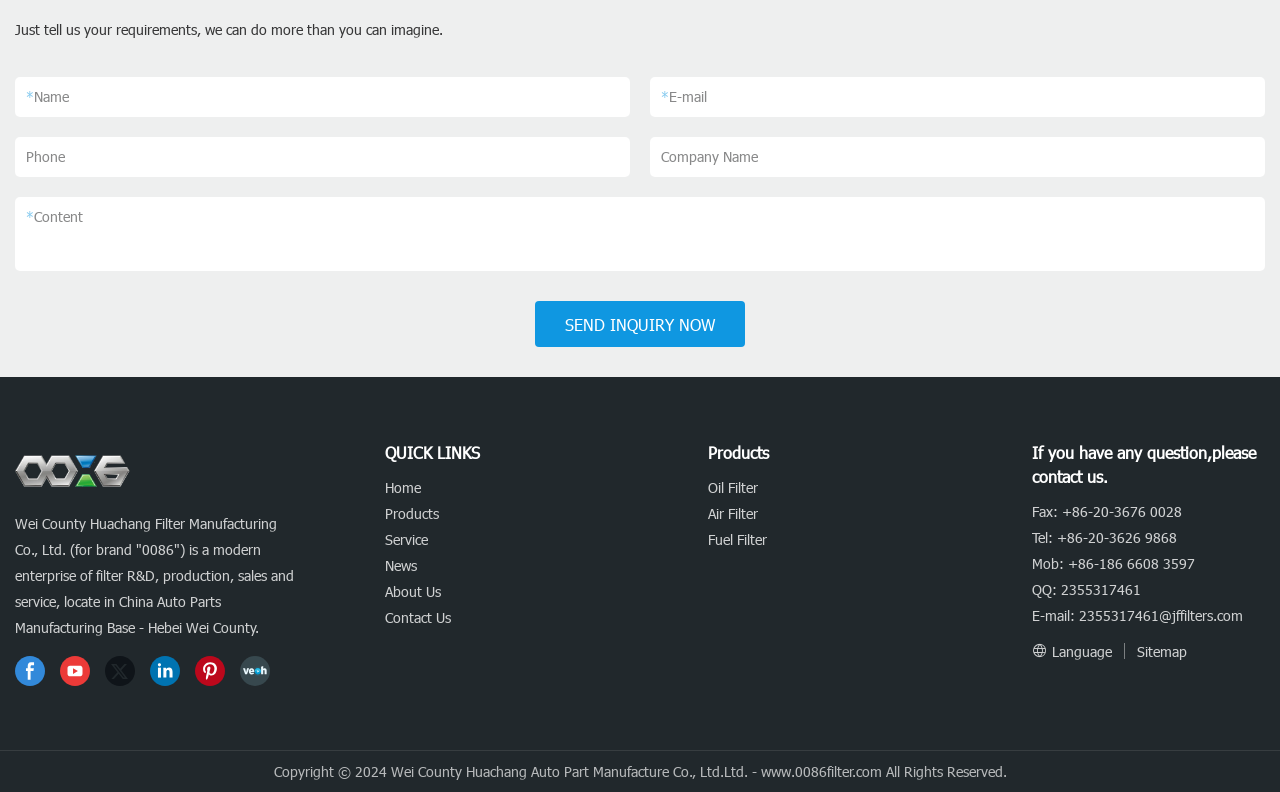Please determine the bounding box coordinates of the element's region to click for the following instruction: "Click the 'Marginal Ethnologic And Linguistic Annals: MELA-2019' link".

None